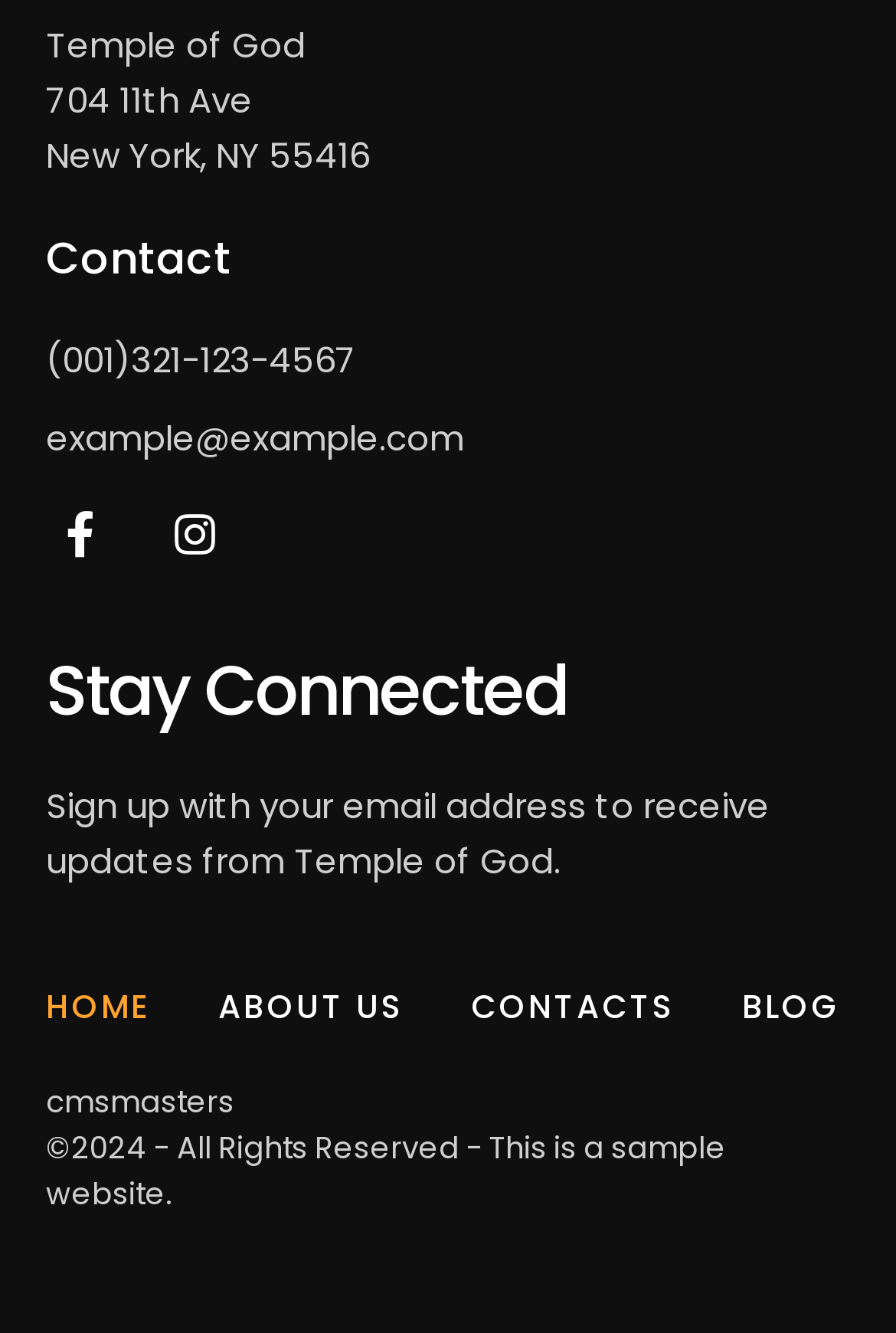Locate the bounding box coordinates of the clickable part needed for the task: "Click the email link to contact".

[0.051, 0.311, 0.518, 0.347]